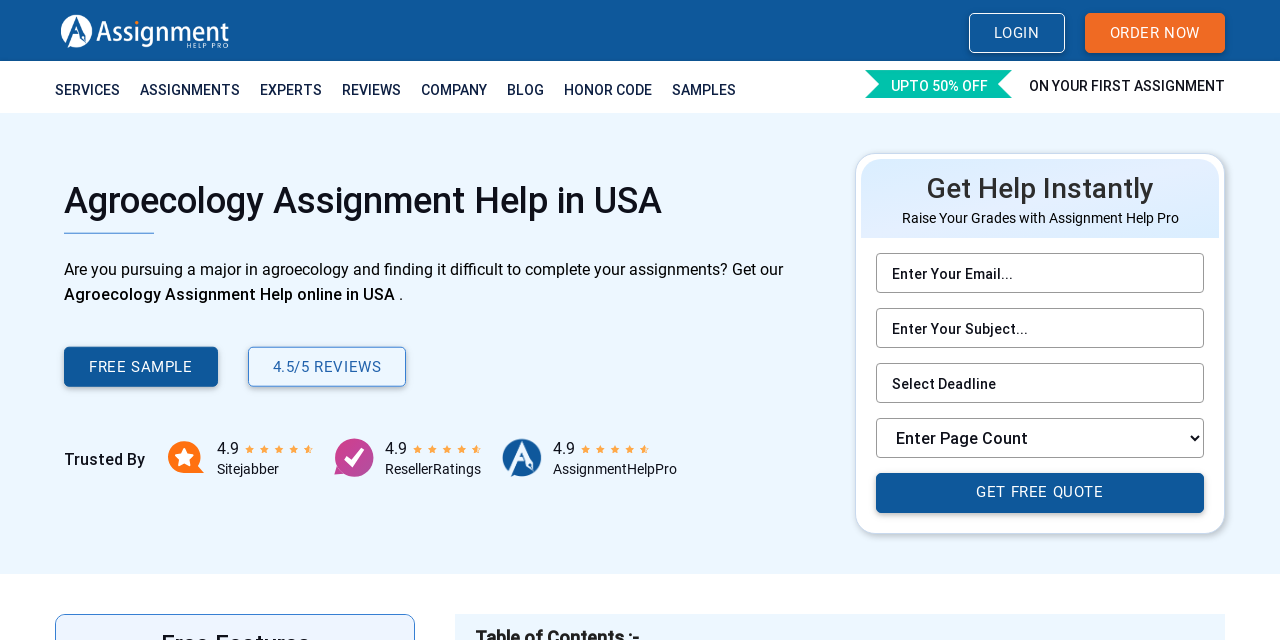Using the webpage screenshot, locate the HTML element that fits the following description and provide its bounding box: "name="subject" placeholder="Enter Your Subject..."".

[0.684, 0.481, 0.941, 0.543]